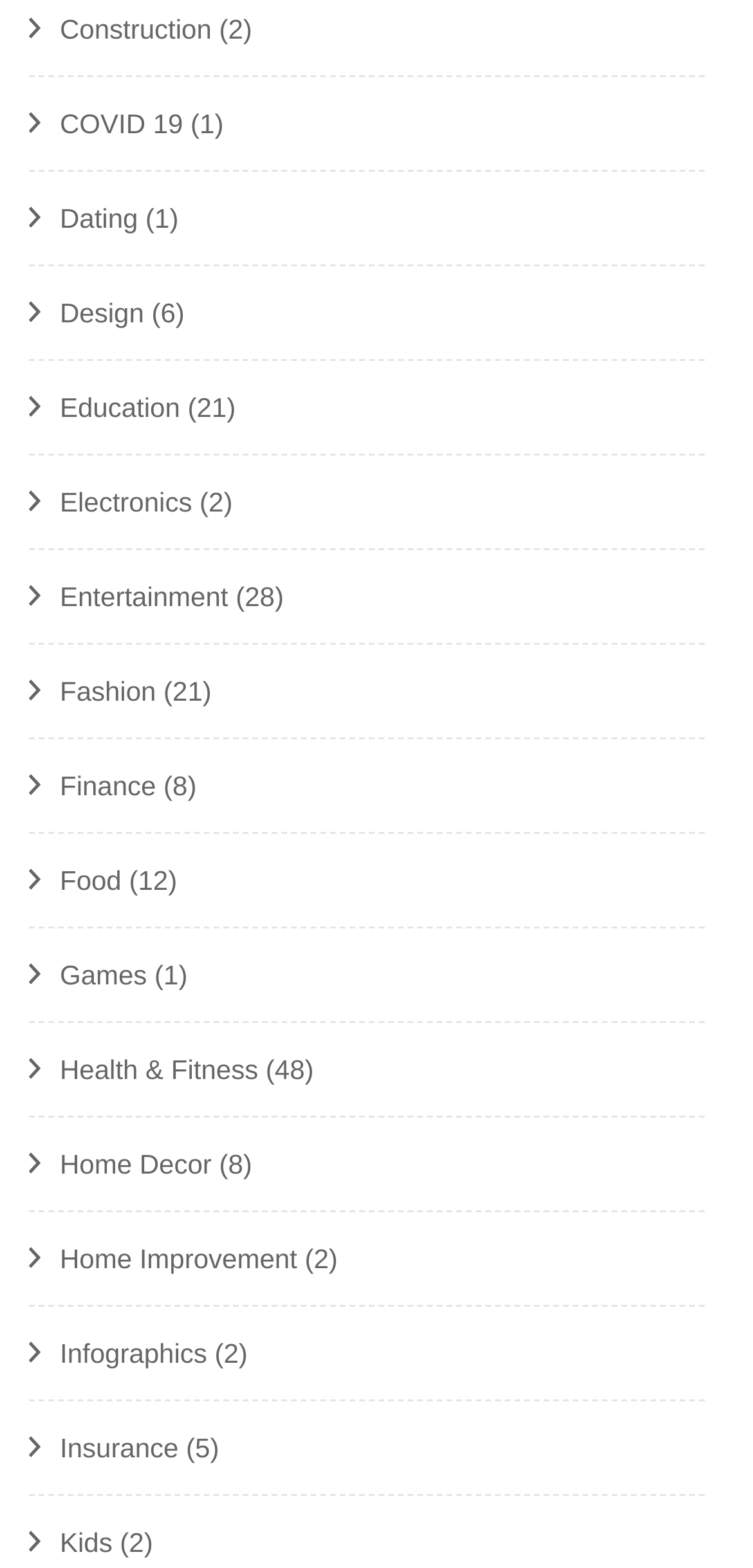Select the bounding box coordinates of the element I need to click to carry out the following instruction: "Browse Home Decor".

[0.079, 0.733, 0.281, 0.752]